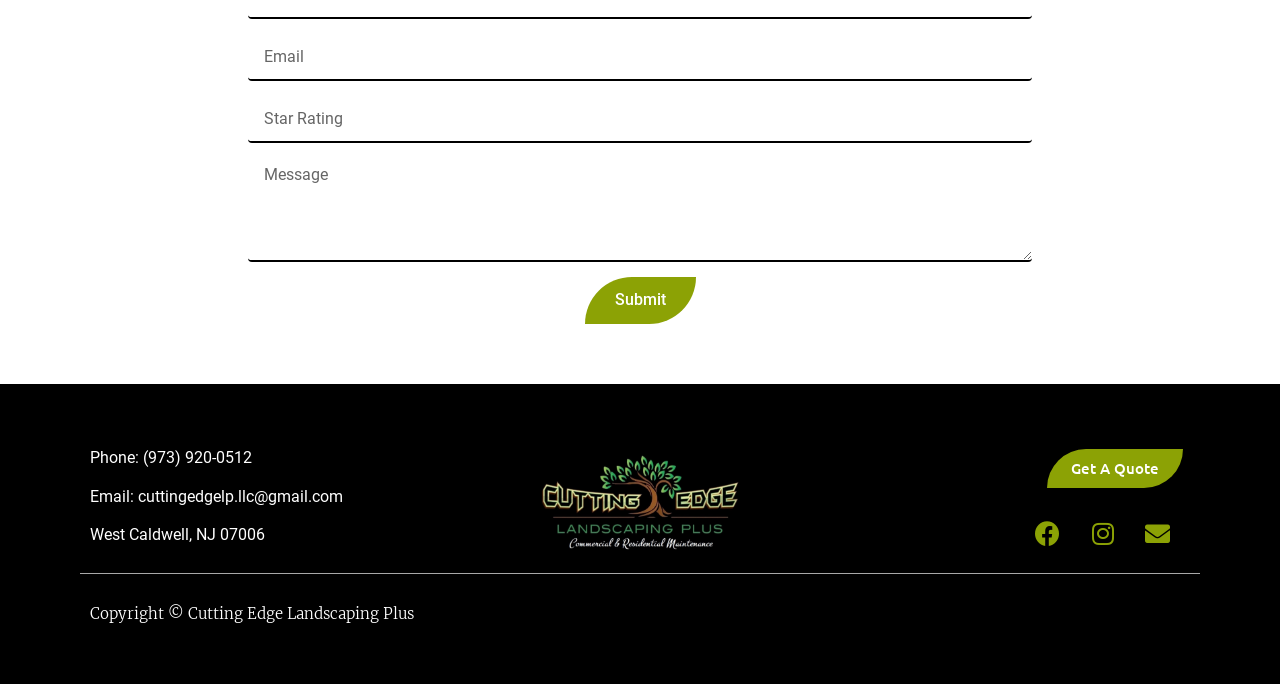Examine the image carefully and respond to the question with a detailed answer: 
What is the maximum star rating?

I found the maximum star rating by looking at the spinbutton element with the valuemin and valuemax attributes, specifically the 'Star Rating' element at coordinates [0.194, 0.141, 0.806, 0.209] with valuemin 0 and valuemax 5.